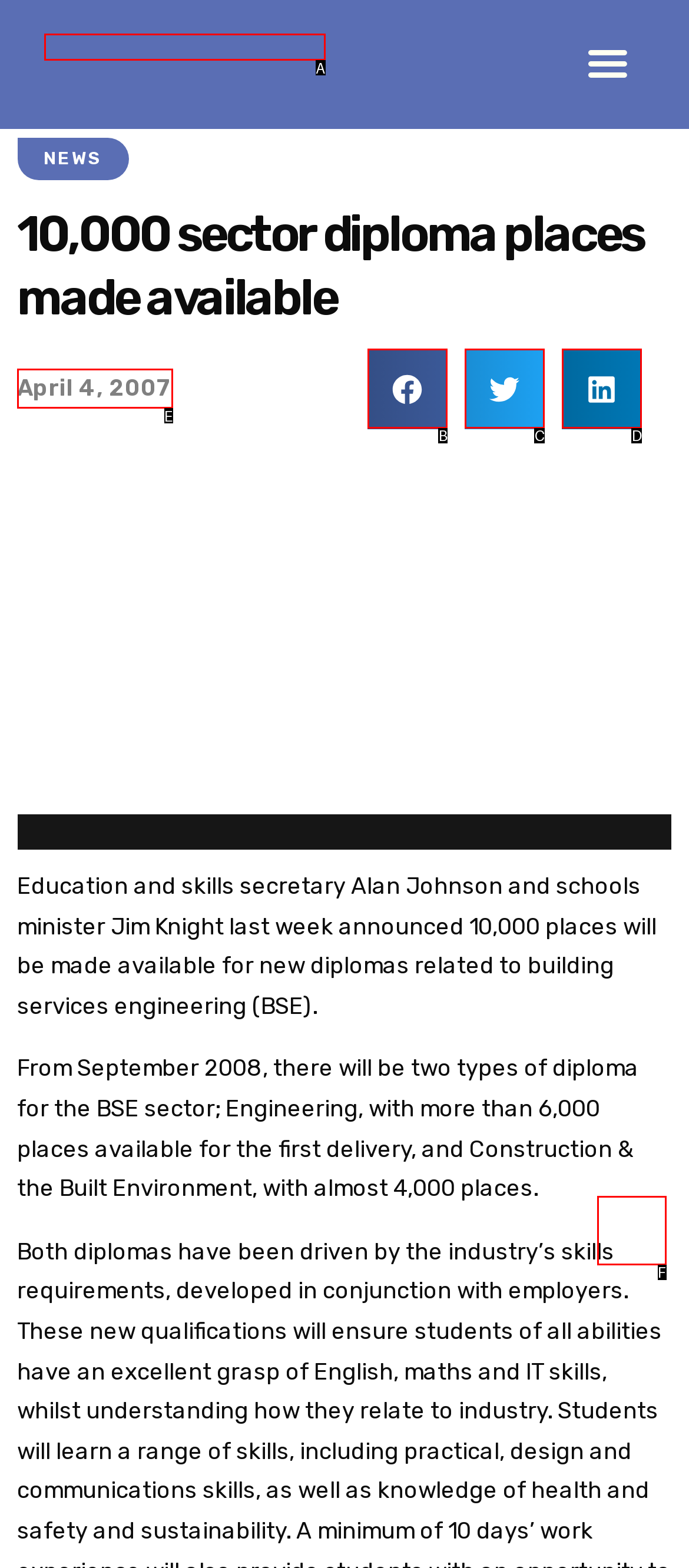Based on the description: alt="Electrical Review", select the HTML element that best fits. Reply with the letter of the correct choice from the options given.

A